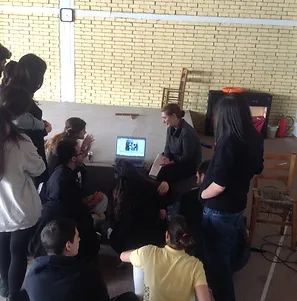Describe all the visual components present in the image.

In this engaging scene, a group of students gathers around a laptop, attentively listening to a presentation led by an instructor. The setting appears to be a classroom or workshop space with beige brick walls, lending a warm yet academic atmosphere. The instructor, who is seated, is likely discussing artistic techniques related to a drawing course that emphasizes creativity and resourcefulness. Notably, the students seem to be deeply engaged, reflecting the interactive nature of the lesson. This image captures a moment from a project that encourages students to explore themes of waste and creativity, possibly inspired by the "Unswept Floor," a project mentioned in the educational context surrounding Maria Nymfiadi's work in art education. The dynamic interaction highlights the collaborative spirit of learning in the arts.